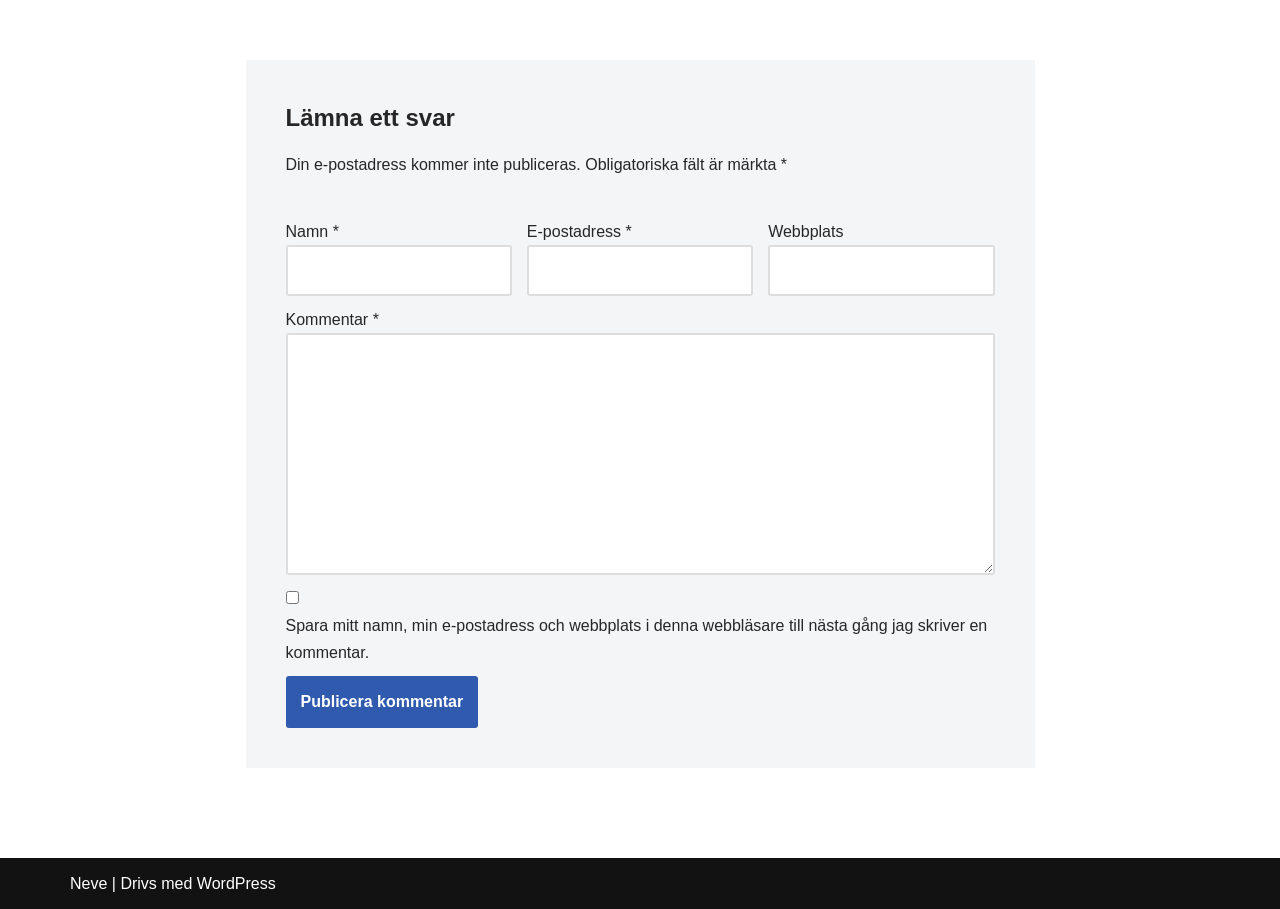Locate the bounding box of the UI element defined by this description: "WordPress". The coordinates should be given as four float numbers between 0 and 1, formatted as [left, top, right, bottom].

[0.154, 0.963, 0.215, 0.981]